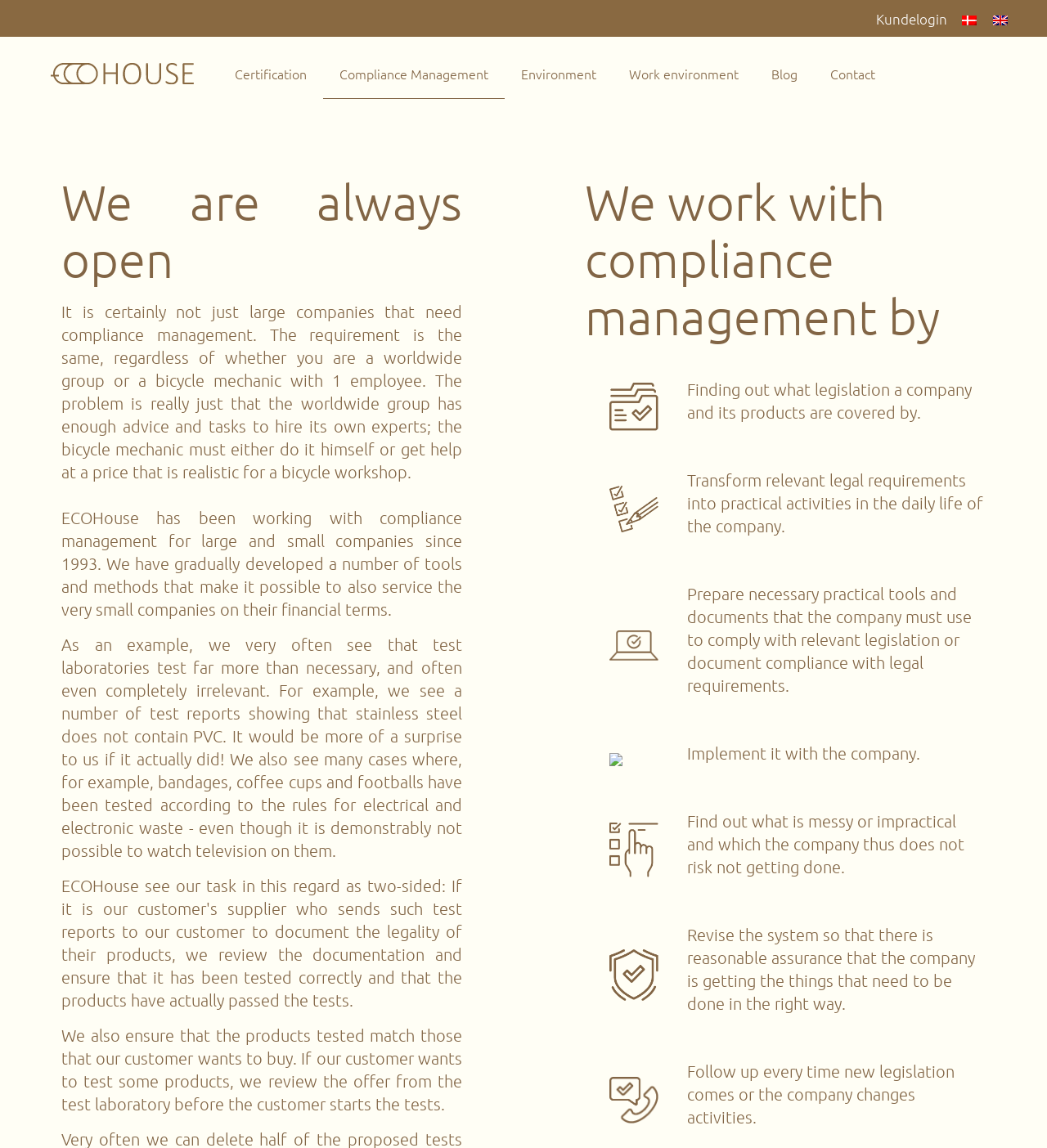Find the bounding box coordinates of the element you need to click on to perform this action: 'Read the blog'. The coordinates should be represented by four float values between 0 and 1, in the format [left, top, right, bottom].

[0.721, 0.043, 0.777, 0.085]